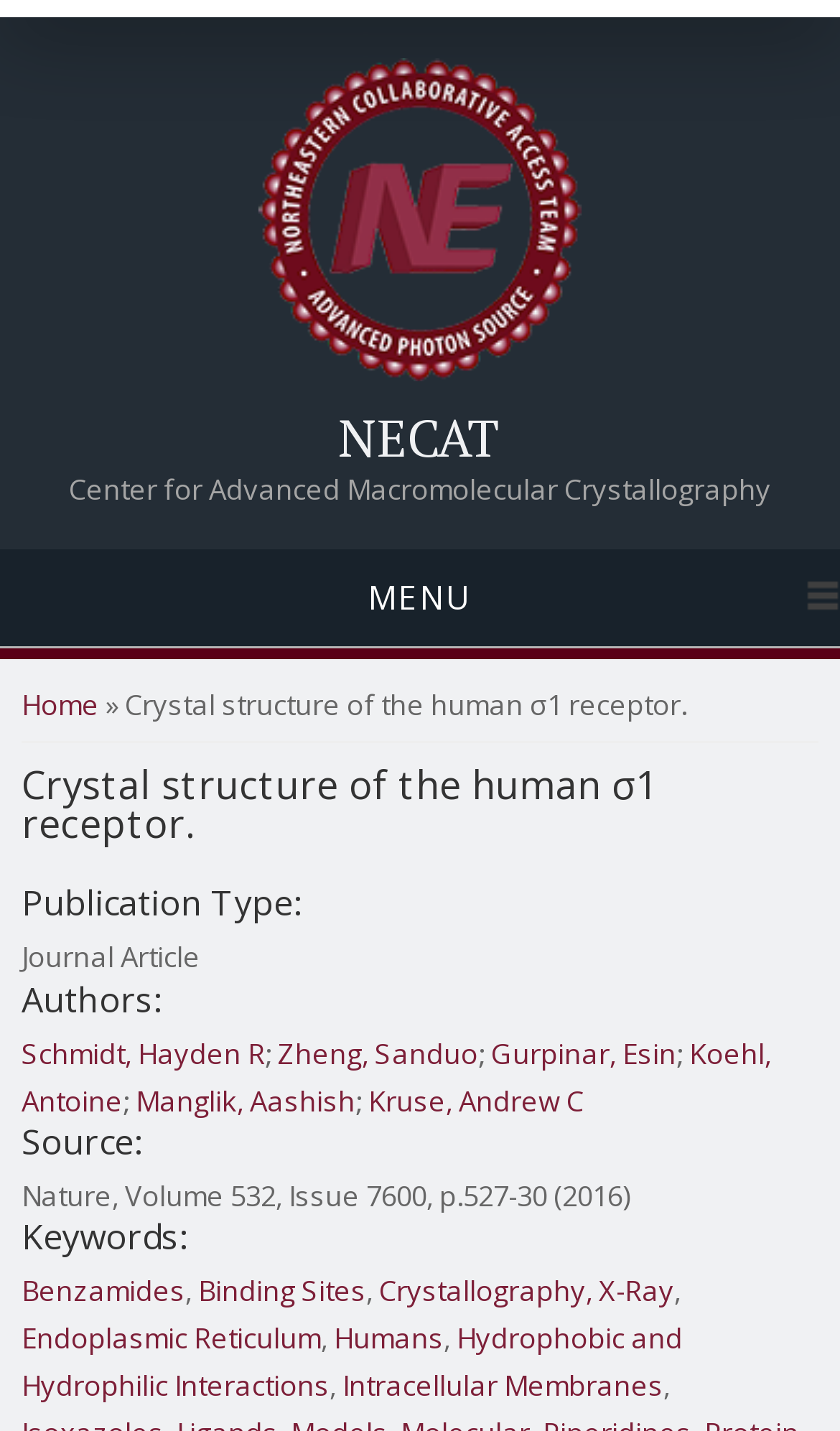Determine the bounding box coordinates of the element that should be clicked to execute the following command: "open menu".

[0.0, 0.384, 1.0, 0.453]